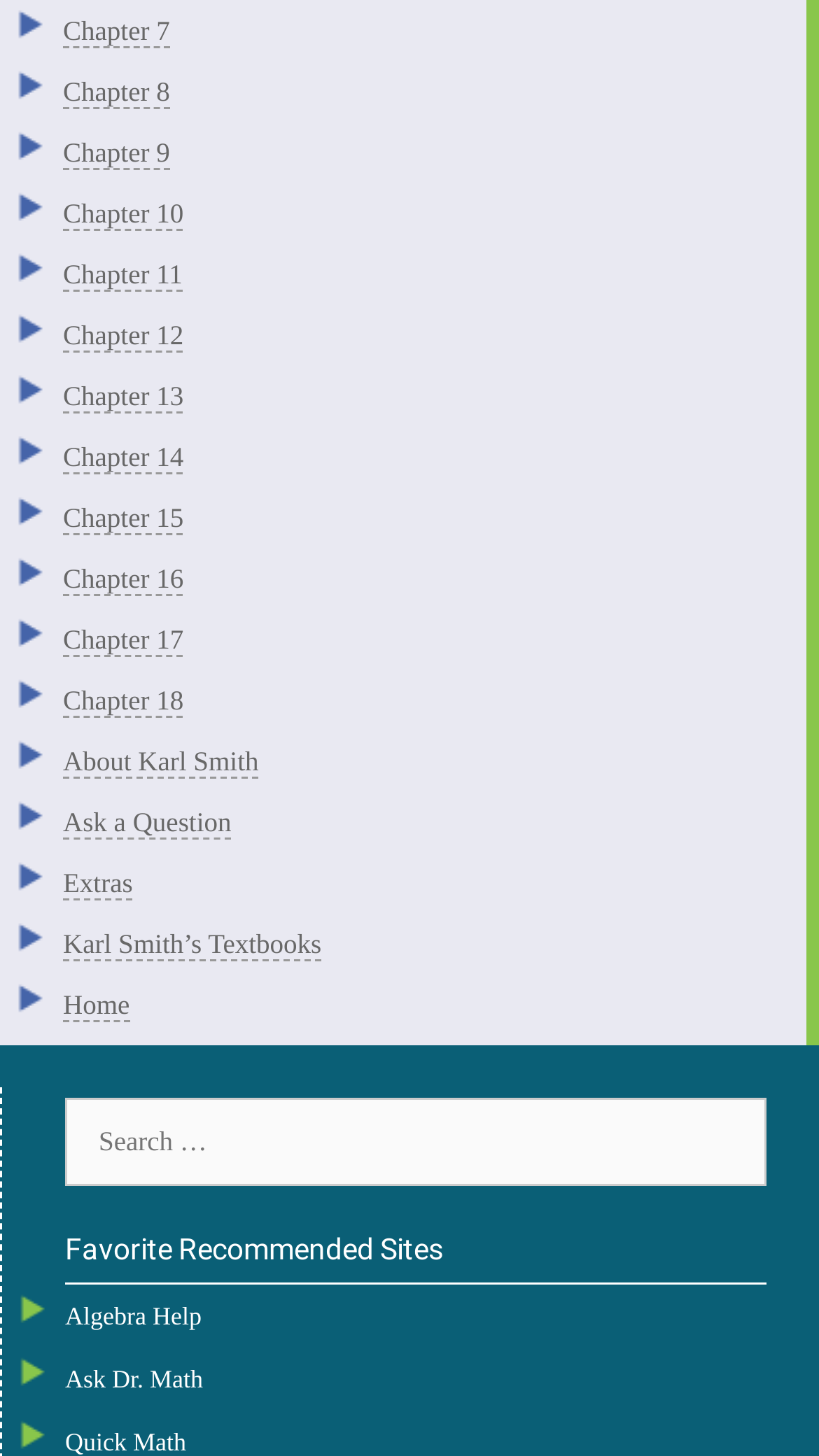Please find the bounding box for the UI component described as follows: "About Karl Smith".

[0.077, 0.512, 0.316, 0.535]